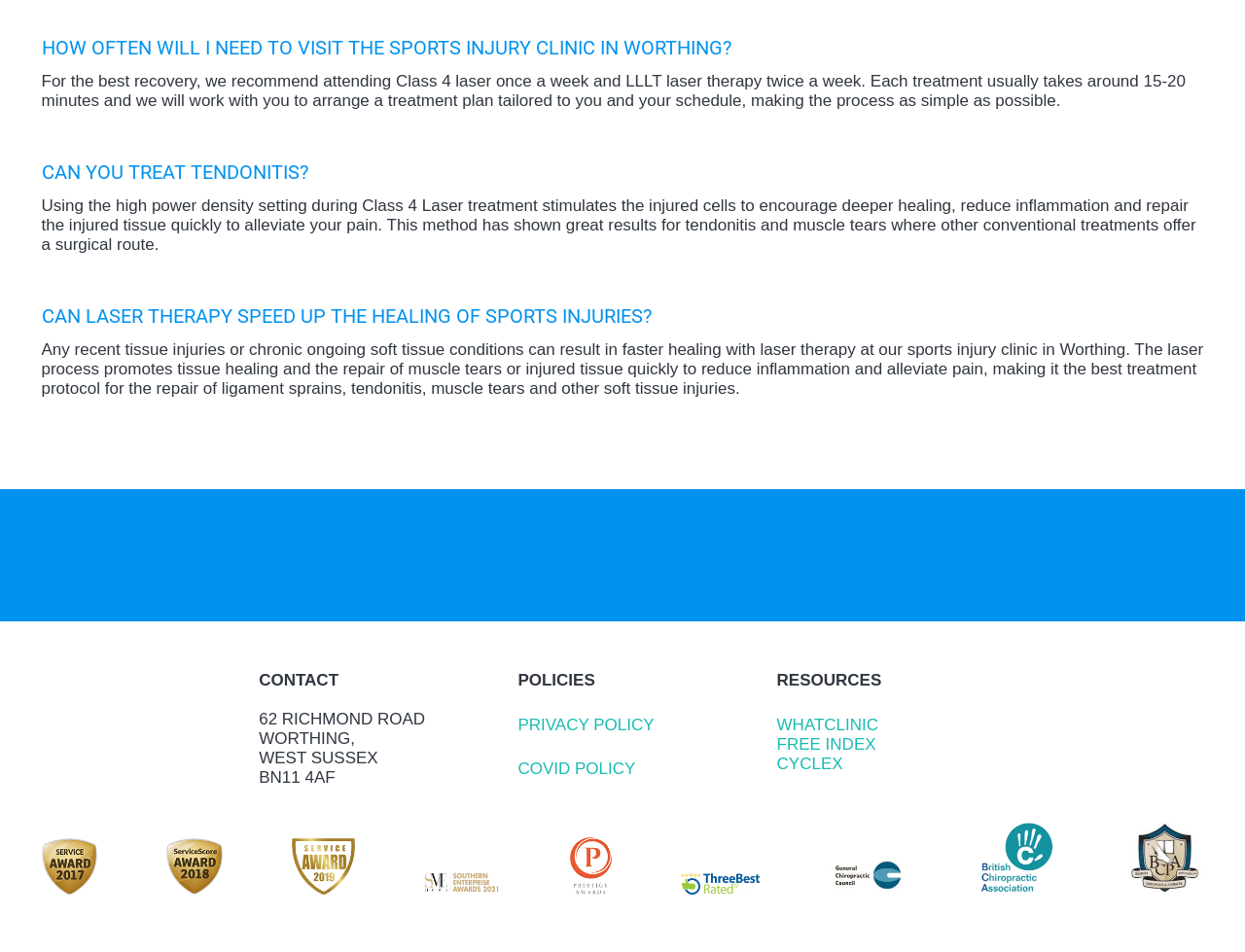Given the element description, predict the bounding box coordinates in the format (top-left x, top-left y, bottom-right x, bottom-right y), using floating point numbers between 0 and 1: COVID POLICY

[0.416, 0.798, 0.51, 0.817]